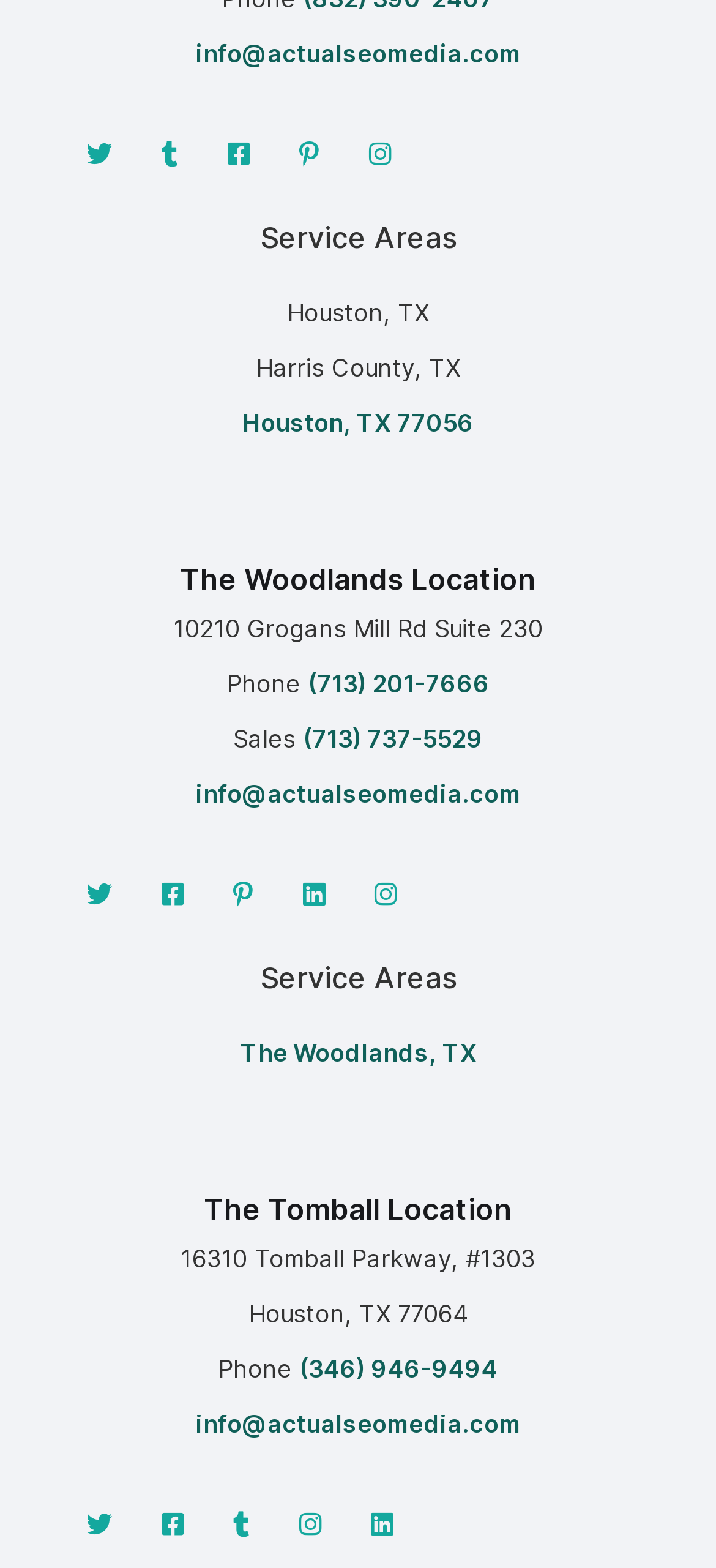From the webpage screenshot, identify the region described by The Tomball Location. Provide the bounding box coordinates as (top-left x, top-left y, bottom-right x, bottom-right y), with each value being a floating point number between 0 and 1.

[0.285, 0.76, 0.715, 0.783]